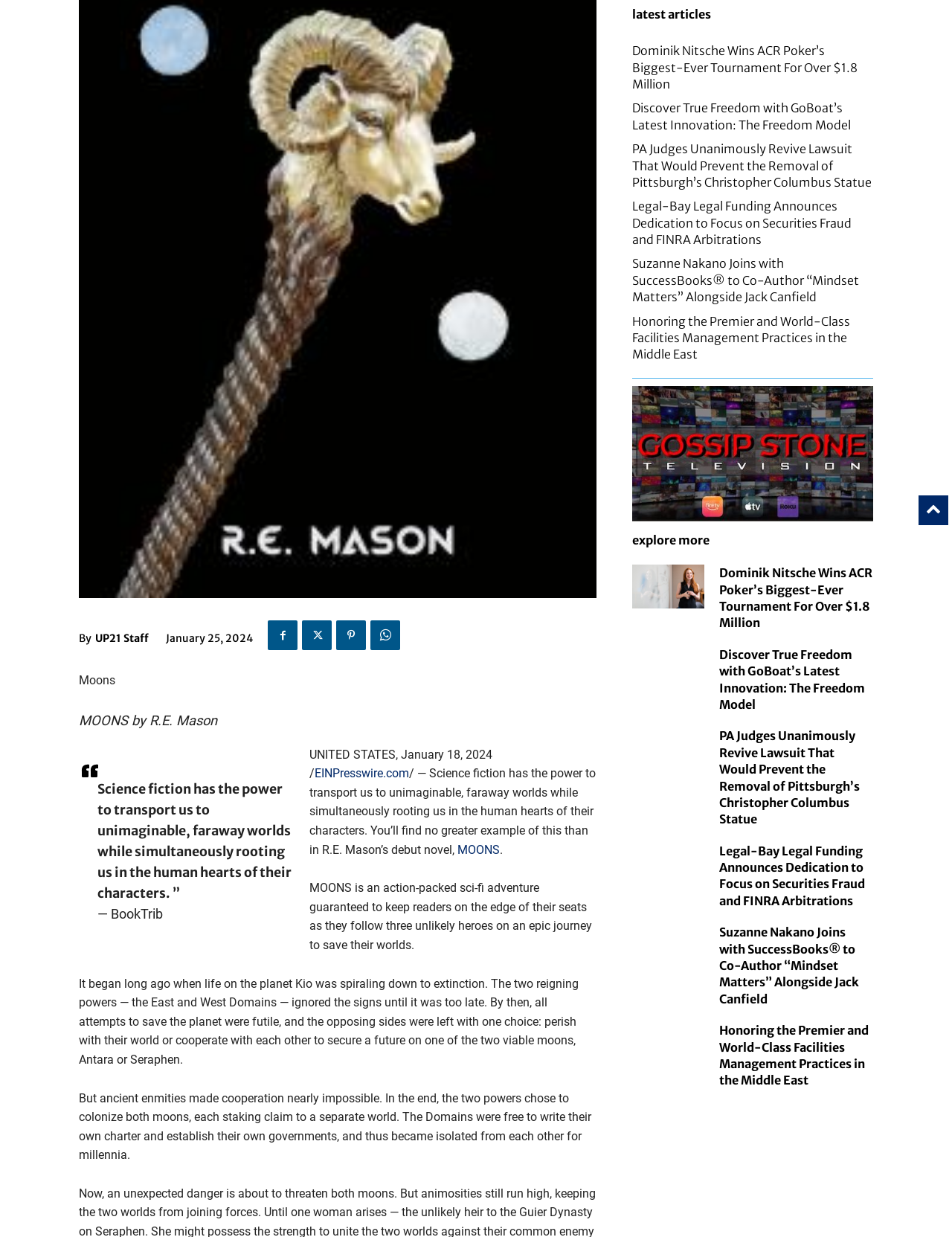Using the description: "UP21 Staff", identify the bounding box of the corresponding UI element in the screenshot.

[0.1, 0.507, 0.156, 0.525]